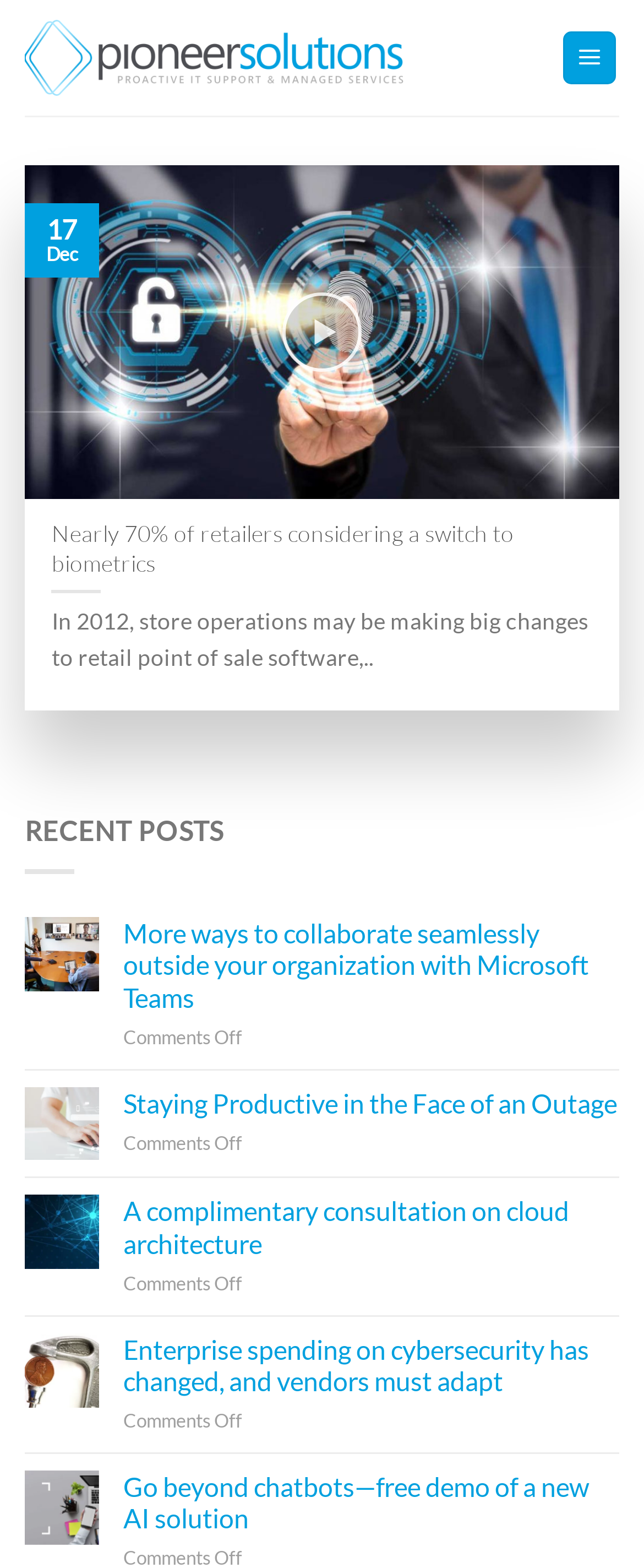Based on the element description Menu, identify the bounding box coordinates for the UI element. The coordinates should be in the format (top-left x, top-left y, bottom-right x, bottom-right y) and within the 0 to 1 range.

[0.874, 0.02, 0.958, 0.054]